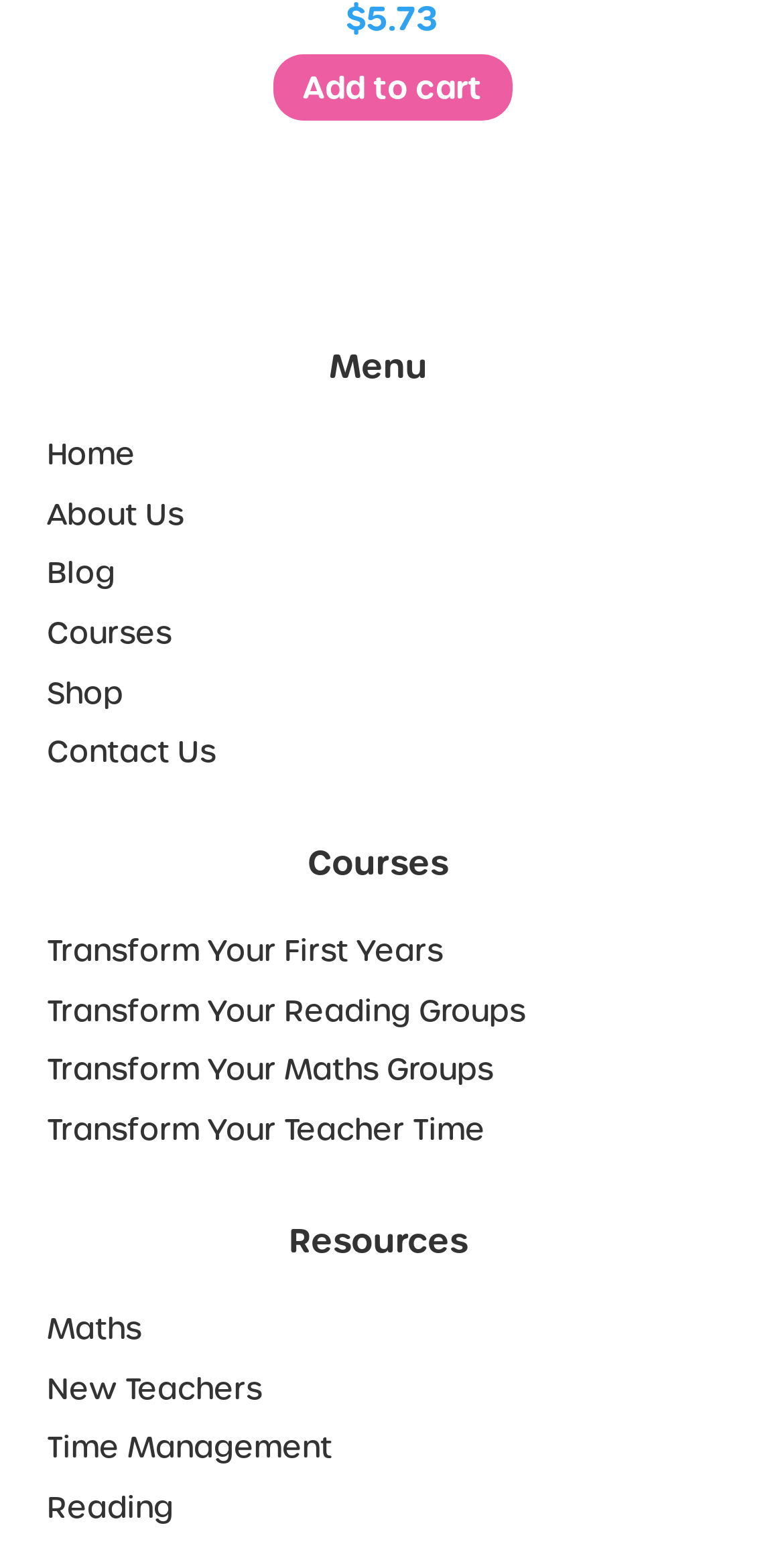Locate the bounding box coordinates of the clickable part needed for the task: "Go to the home page".

[0.06, 0.279, 0.905, 0.307]